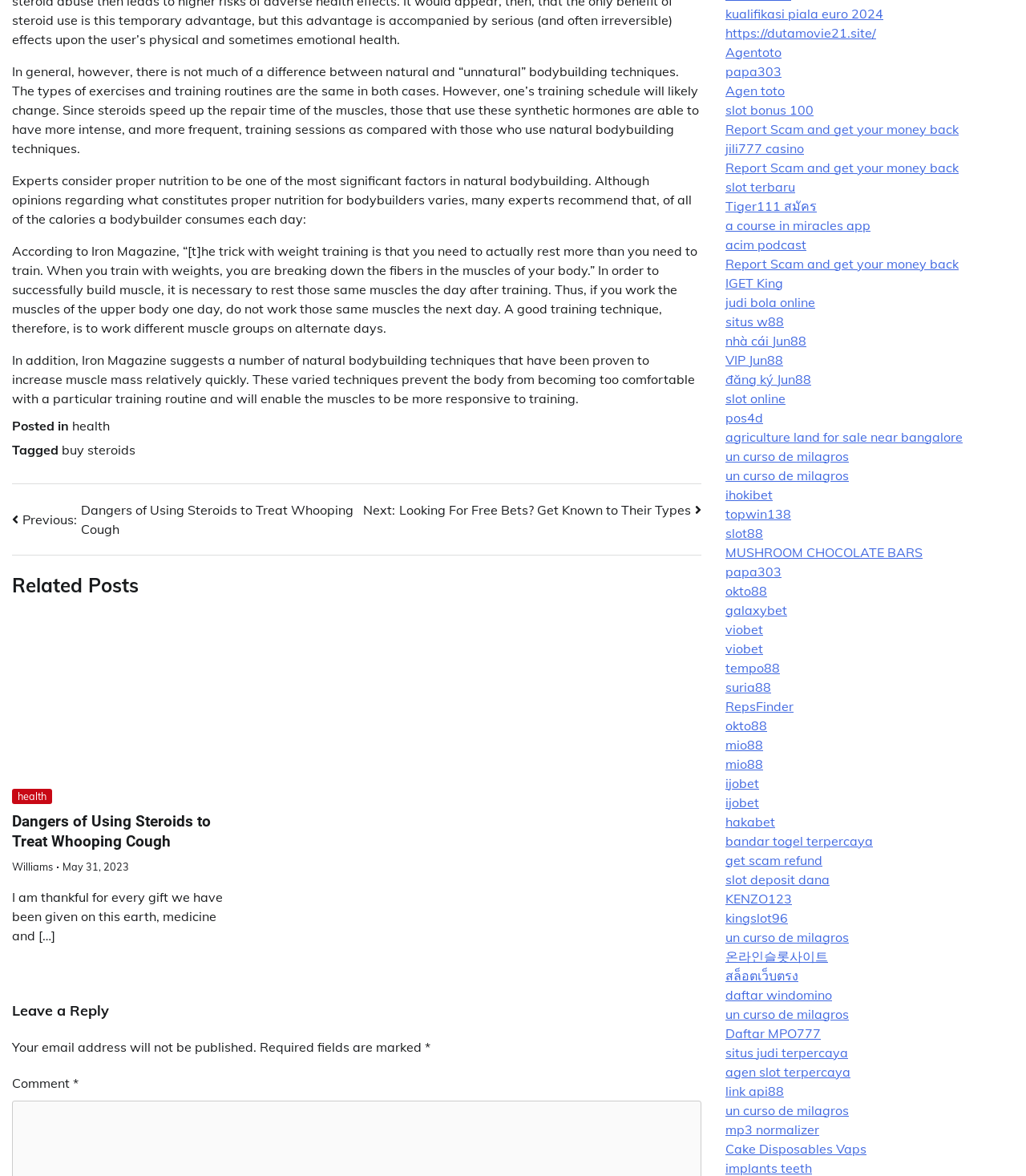What is the title of the related post?
Please provide a comprehensive and detailed answer to the question.

The related post section can be identified by its heading 'Related Posts'. Within this section, there is an article with the title 'Dangers of Using Steroids to Treat Whooping Cough', which can be determined by reading the text content of the link.